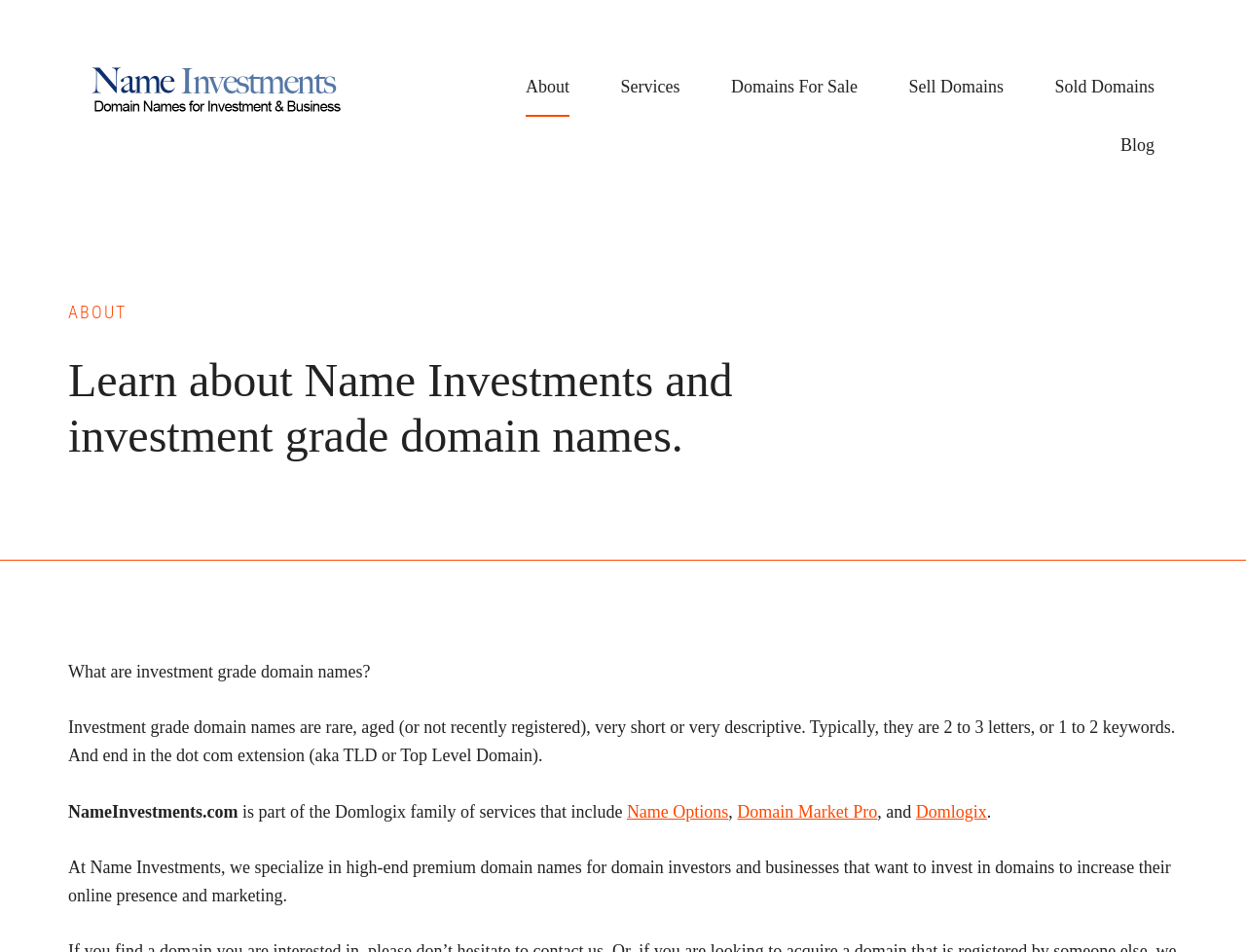Summarize the webpage with intricate details.

This webpage is about Name Investments, a company that specializes in high-end premium domain names for domain investors and businesses. At the top left corner, there is a link to skip to the main content. Below it, there is a navigation menu with links to different sections of the website, including "About", "Services", "Domains For Sale", "Sell Domains", "Sold Domains", and "Blog". 

To the right of the navigation menu, there is a link to "NAME INVESTMENTS". Below it, there is a heading "ABOUT" and a brief introduction to Name Investments and investment grade domain names. 

The main content of the webpage is divided into several sections. The first section explains what investment grade domain names are, describing them as rare, aged, short, or very descriptive, typically 2 to 3 letters or 1 to 2 keywords, and ending in the dot com extension. 

The next section mentions that NameInvestments.com is part of the Domlogix family of services, which includes Name Options, Domain Market Pro, and Domlogix, with links to each of these services. 

Finally, there is a paragraph that summarizes the company's specialty in high-end premium domain names for domain investors and businesses, aiming to increase their online presence and marketing.